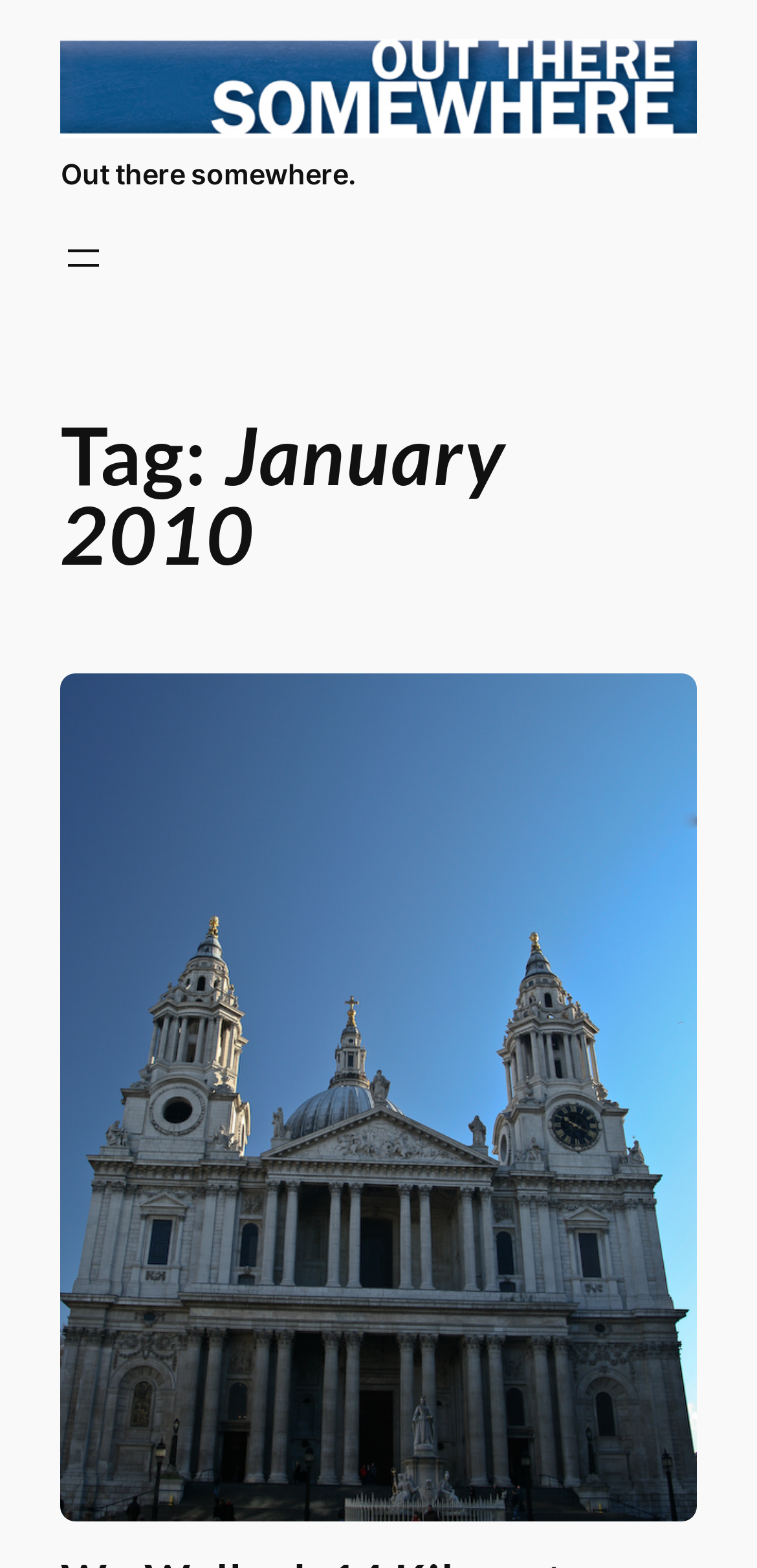How many links are there in the figure?
Identify the answer in the screenshot and reply with a single word or phrase.

1